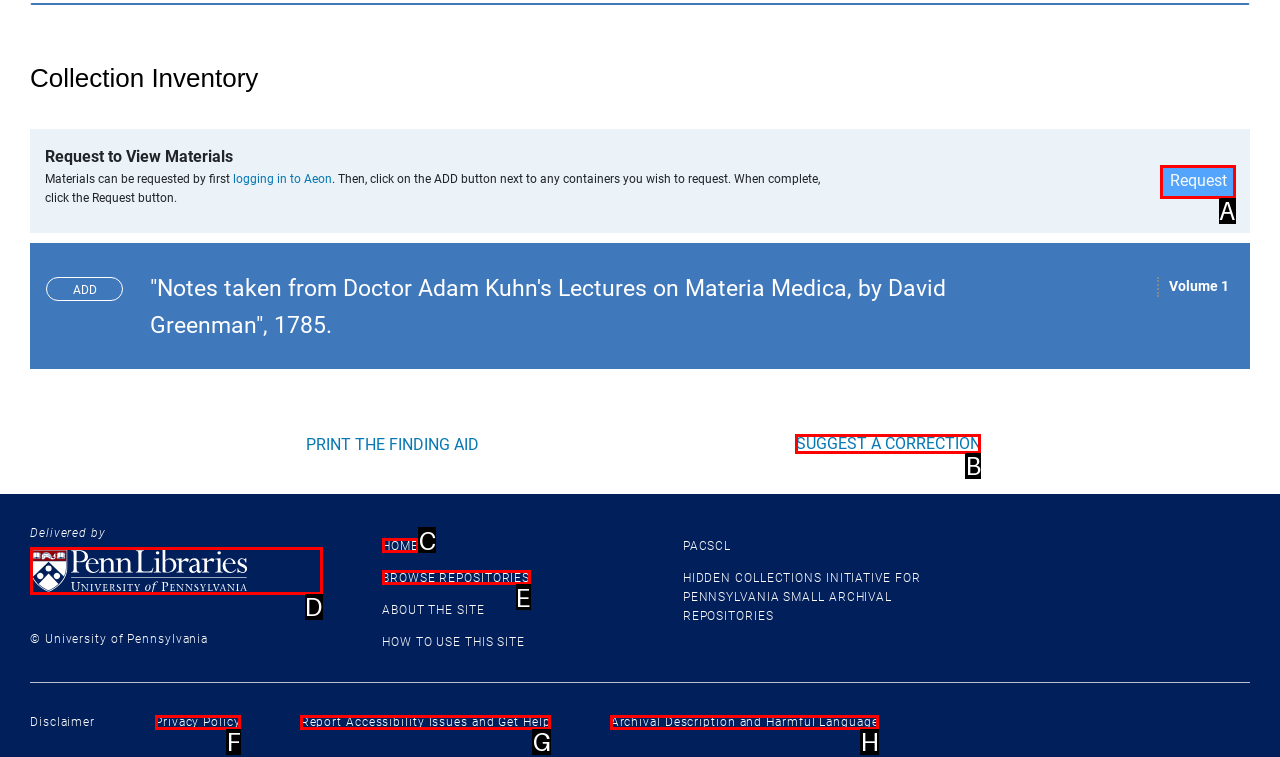Determine which HTML element I should select to execute the task: Request to view materials
Reply with the corresponding option's letter from the given choices directly.

A